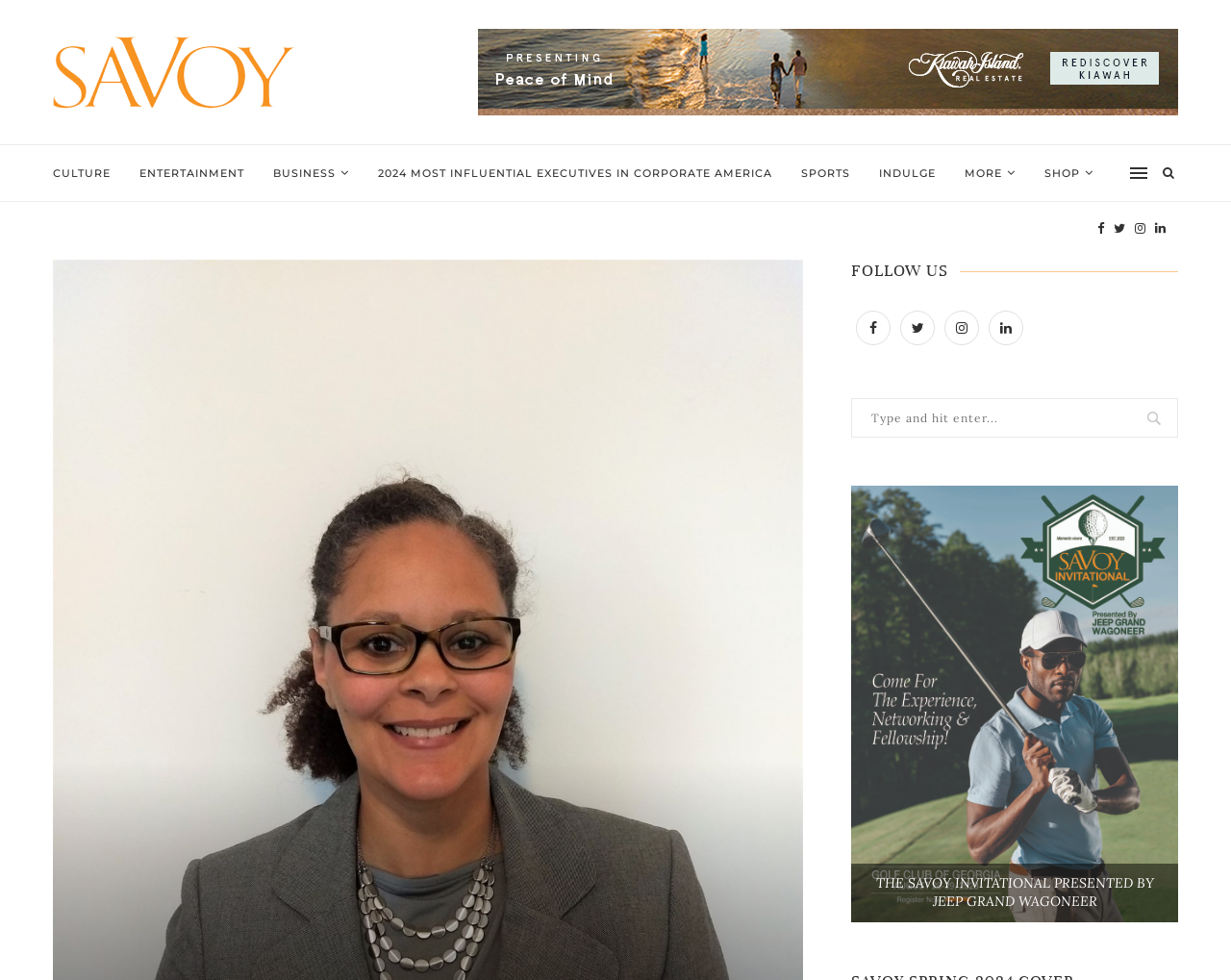Please find the bounding box coordinates of the element that you should click to achieve the following instruction: "Follow on social media". The coordinates should be presented as four float numbers between 0 and 1: [left, top, right, bottom].

[0.691, 0.326, 0.727, 0.344]